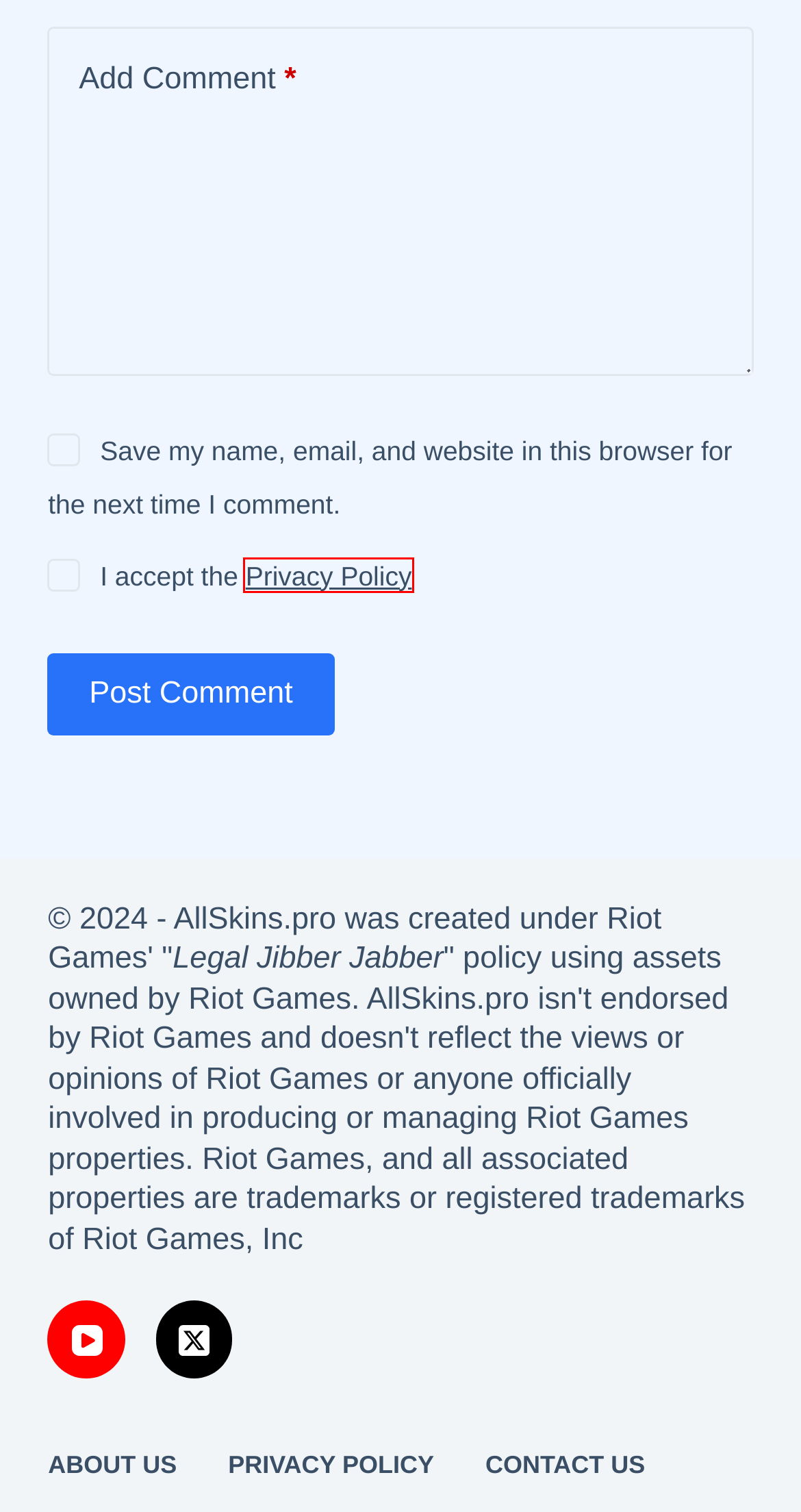You have a screenshot of a webpage with a red rectangle bounding box around a UI element. Choose the best description that matches the new page after clicking the element within the bounding box. The candidate descriptions are:
A. Contact Us - AllSkins
B. Privacy Policy - AllSkins
C. Empyrean Lux skin League of Legends - price, lore, chromas, art - AllSkins
D. Star Guardian Zoe skin League of Legends - price, lore, chromas, art - AllSkins
E. AllSkins - League of Legends skins encyclopedia
F. Meow, Author at AllSkins
G. 1350 RP Skins League of Legends full list - AllSkins
H. About Us - AllSkins

B